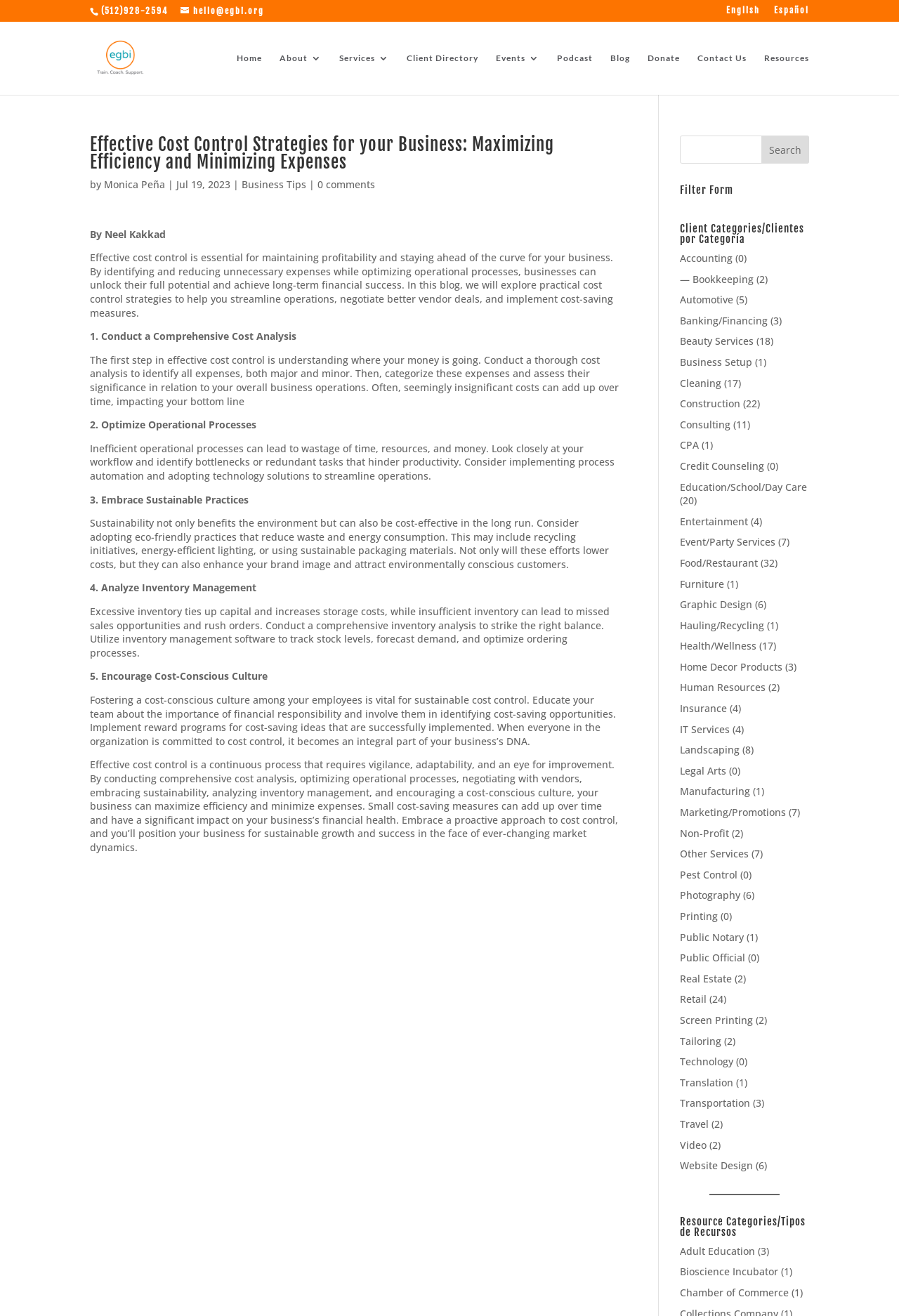How many links are there in the main navigation menu?
Refer to the image and provide a one-word or short phrase answer.

9